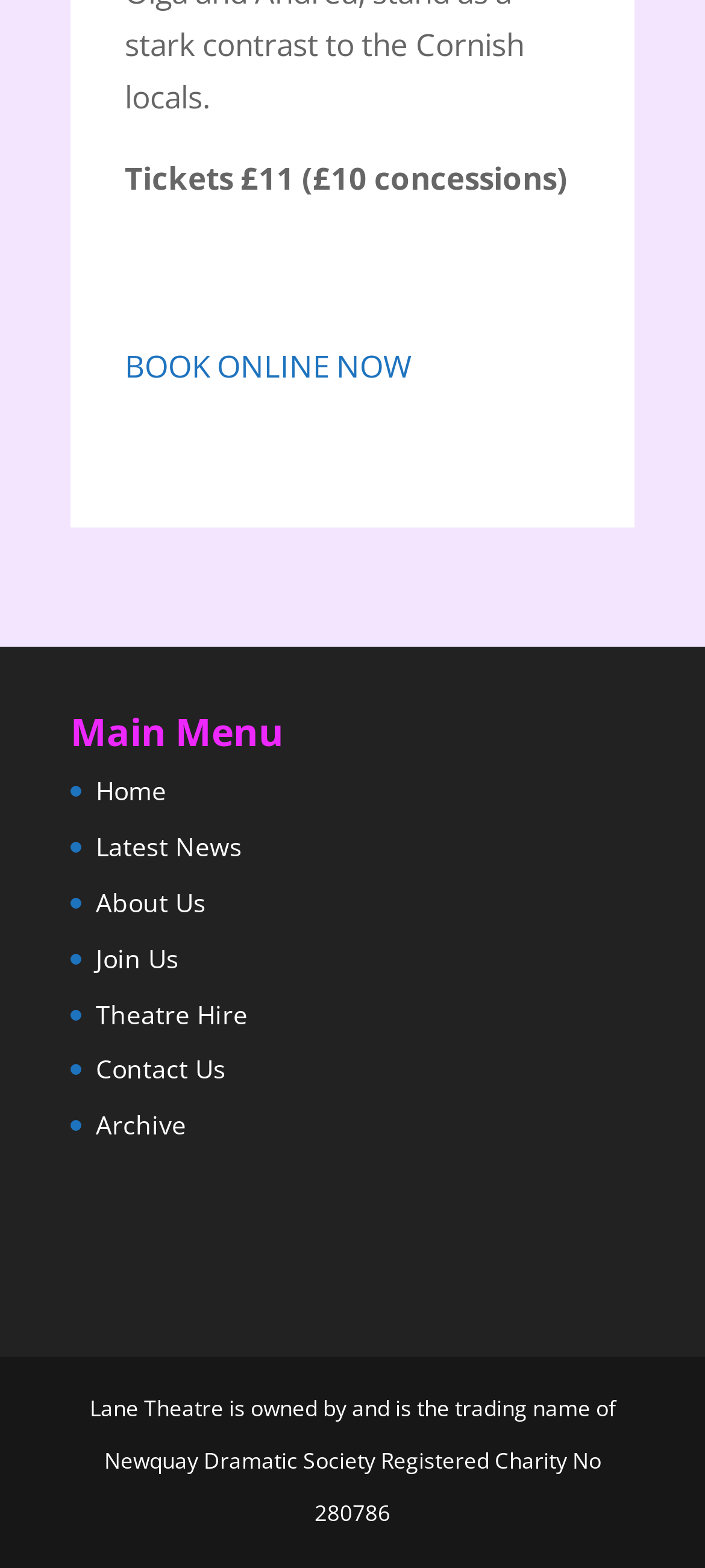Using the webpage screenshot, find the UI element described by BOOK ONLINE NOW. Provide the bounding box coordinates in the format (top-left x, top-left y, bottom-right x, bottom-right y), ensuring all values are floating point numbers between 0 and 1.

[0.177, 0.22, 0.585, 0.247]